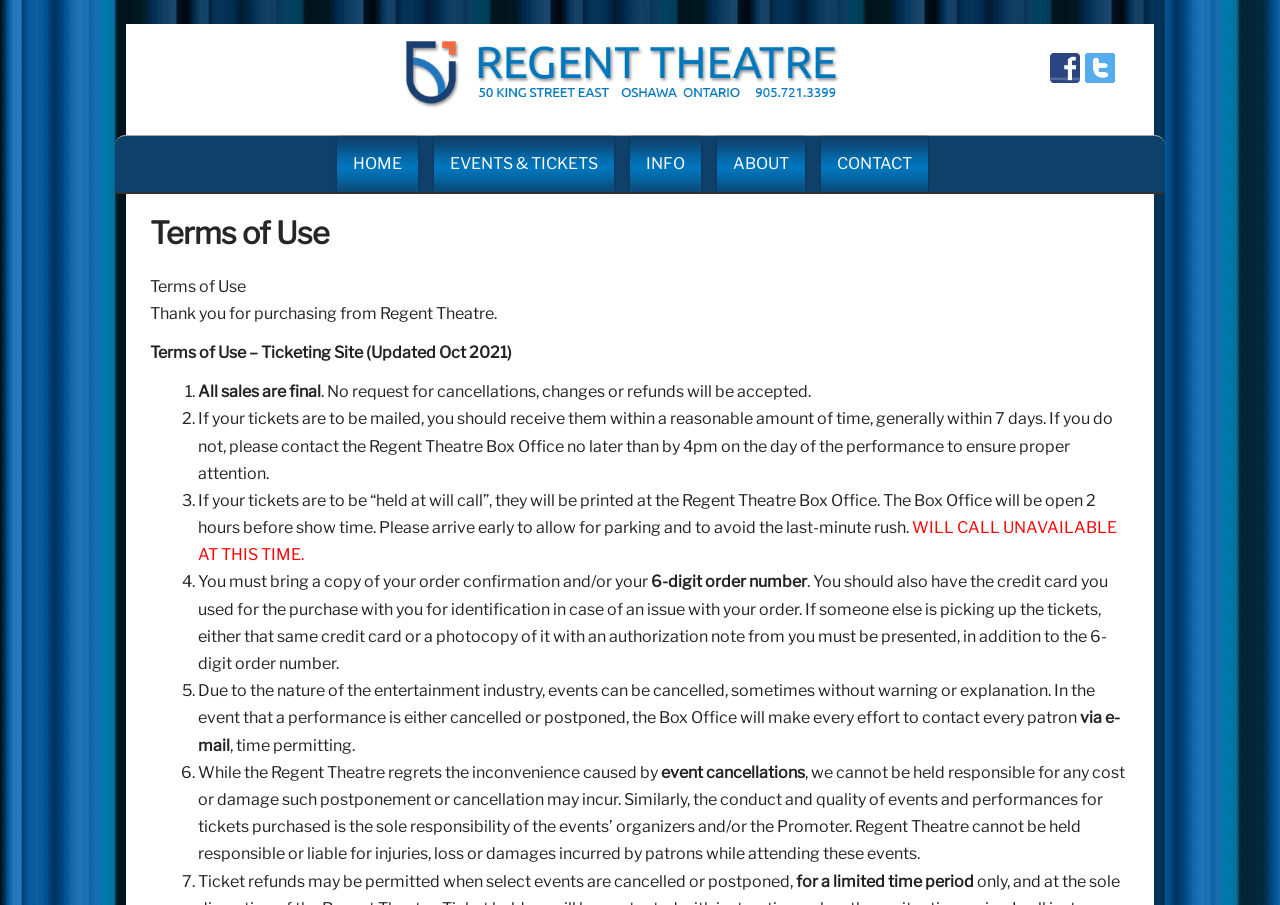What should I bring to pick up tickets?
Using the image as a reference, deliver a detailed and thorough answer to the question.

The webpage states that I must bring a copy of my order confirmation and/or my 6-digit order number, and also the credit card used for the purchase, for identification purposes.